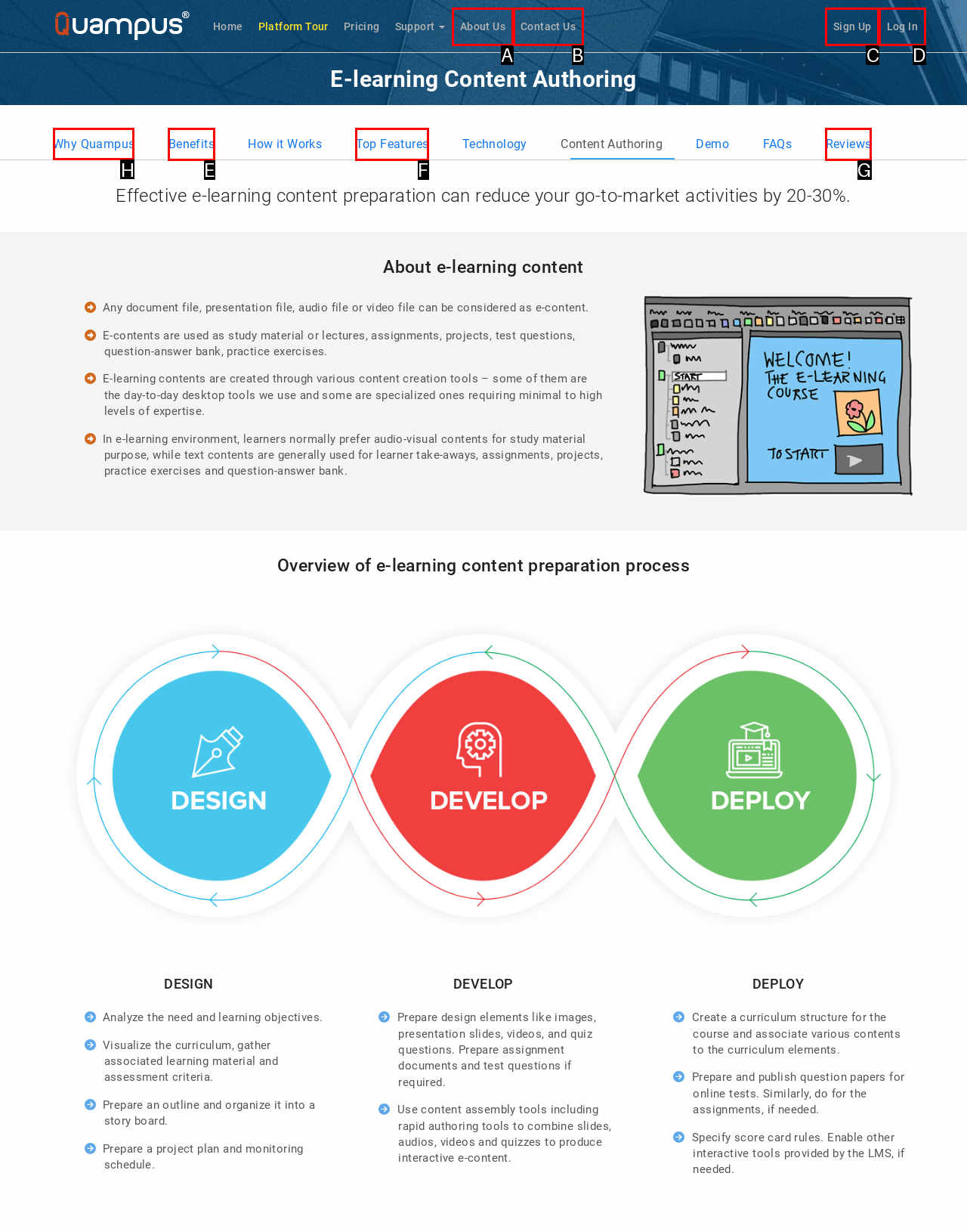Tell me which element should be clicked to achieve the following objective: Click on the 'Why Quampus' link
Reply with the letter of the correct option from the displayed choices.

H